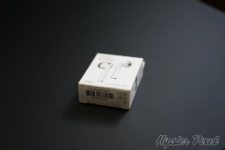Create an extensive and detailed description of the image.

The image depicts a compact box featuring an accessory designed for AirPods, resting on a dark surface that enhances its clean and minimalist appearance. The packaging showcases a sleek design, indicating it contains small rubber tips meant to enhance the fit of AirPods, particularly for users with larger ears. The box appears slightly angled, adding a dynamic quality to the composition, while the overall aesthetic emphasizes simplicity and functionality. This product promises easy installation and a comfortable user experience, aligning with the accompanying descriptions that highlight its practicality and comfort features.